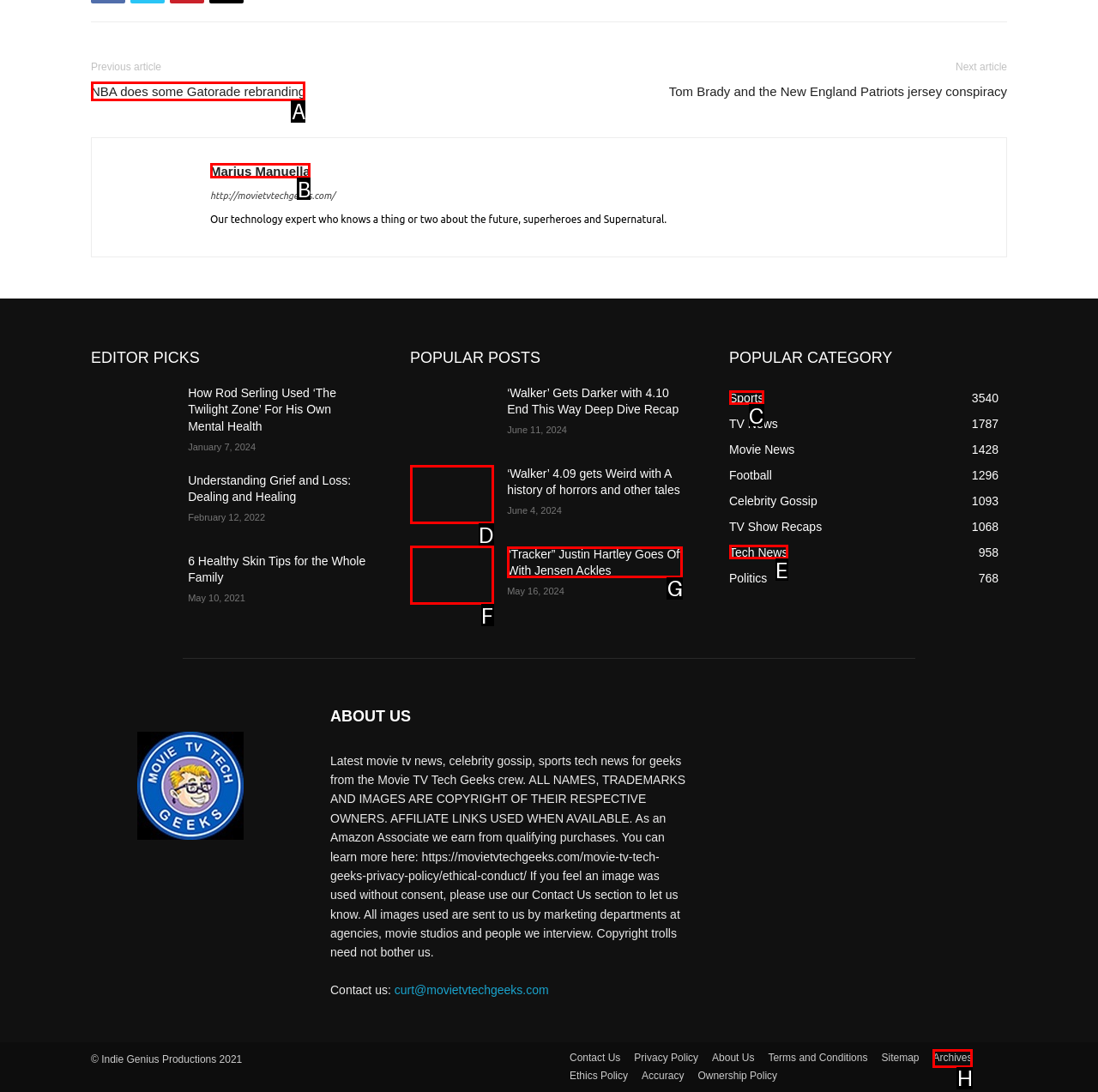Determine which element should be clicked for this task: Click on the 'NBA does some Gatorade rebranding' article
Answer with the letter of the selected option.

A